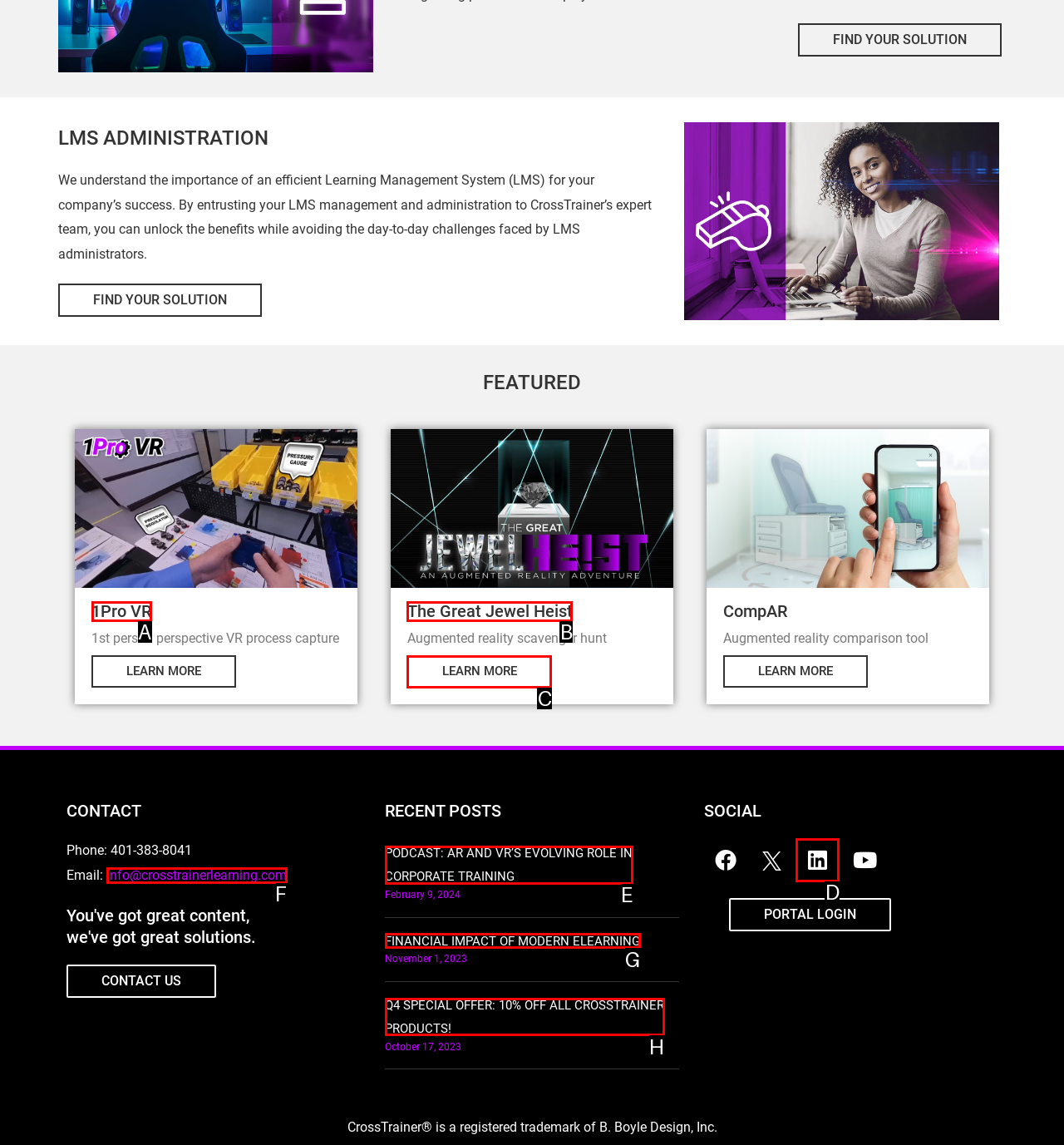Pick the HTML element that corresponds to the description: Johnny Carinos Bowtie Festival
Answer with the letter of the correct option from the given choices directly.

None